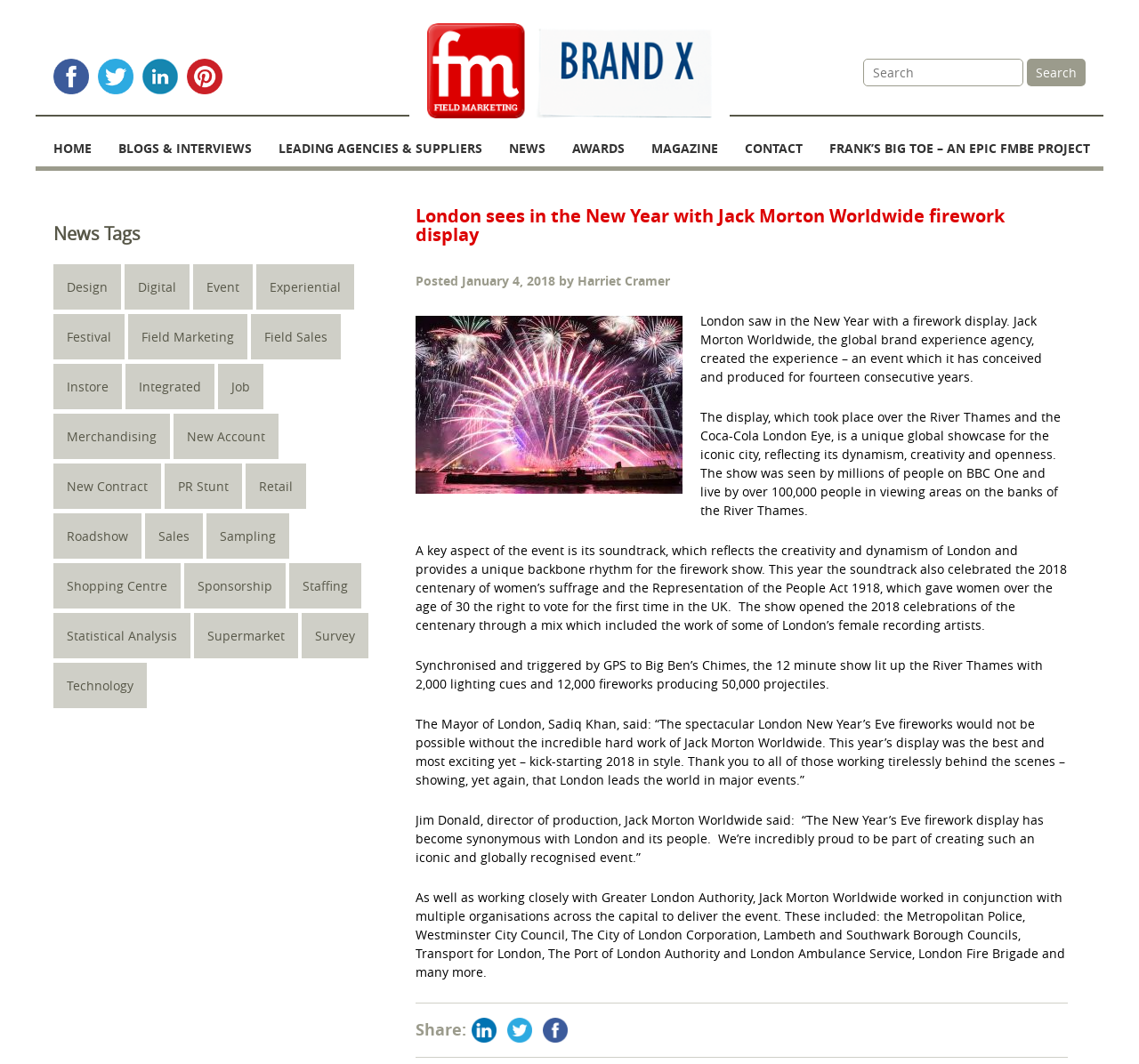Determine the bounding box for the described HTML element: "Shopping Centre". Ensure the coordinates are four float numbers between 0 and 1 in the format [left, top, right, bottom].

[0.047, 0.529, 0.159, 0.572]